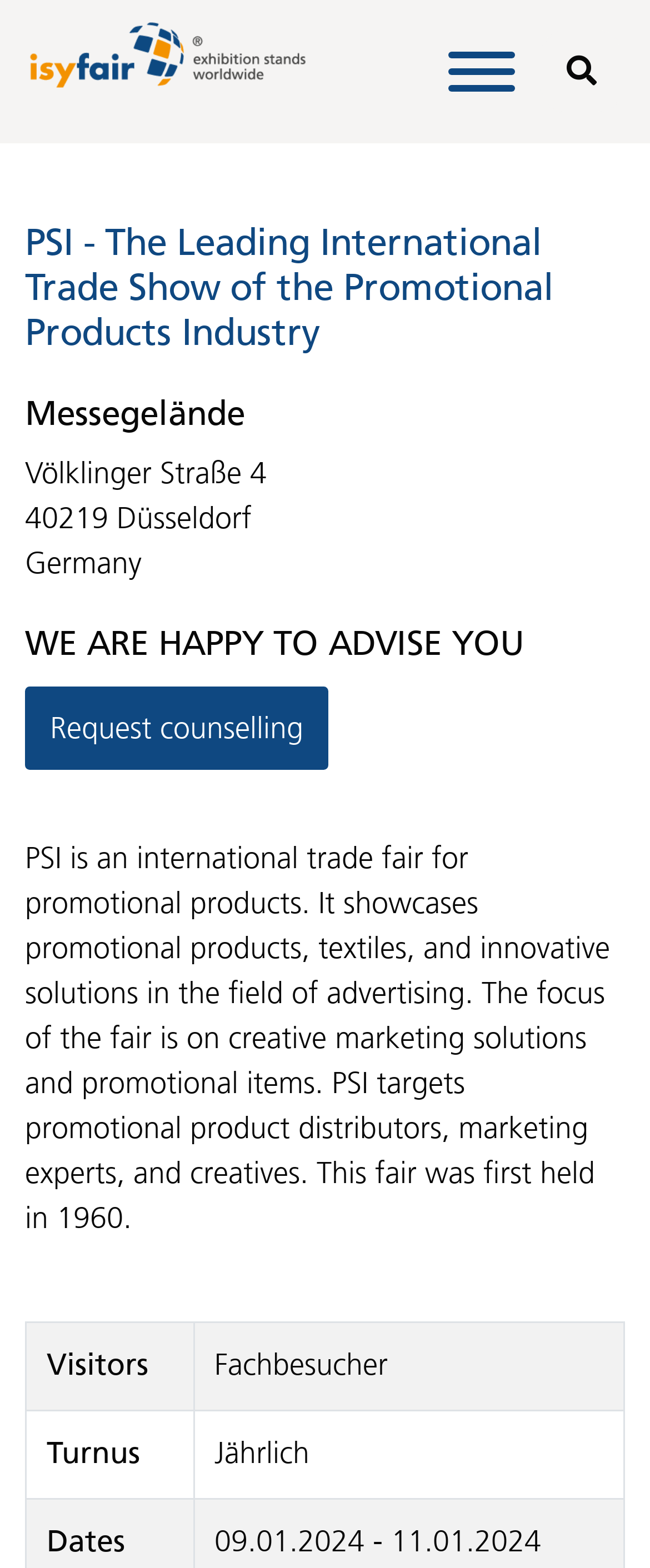Give a detailed account of the webpage, highlighting key information.

The webpage is about PSI, a trade fair for the promotional products industry. At the top left, there is a link to "isyfair". Next to it, on the right, is another link with no text. A button with a search icon is located at the top right corner.

Below the top section, there is a heading that describes PSI as the leading international trade show of the promotional products industry. Underneath, there is a heading "Messegelände" which is followed by the address of the trade fair, including the street, city, and country.

Further down, there is a heading "WE ARE HAPPY TO ADVISE YOU" and a link to "Request counselling" below it. A paragraph of text provides more information about PSI, describing it as an international trade fair for promotional products, textiles, and innovative solutions in the field of advertising.

At the bottom of the page, there is a table with two rows. The first row has two columns, one labeled "Visitors" and the other "Fachbesucher". The second row has two columns, one labeled "Turnus" and the other "Jährlich".